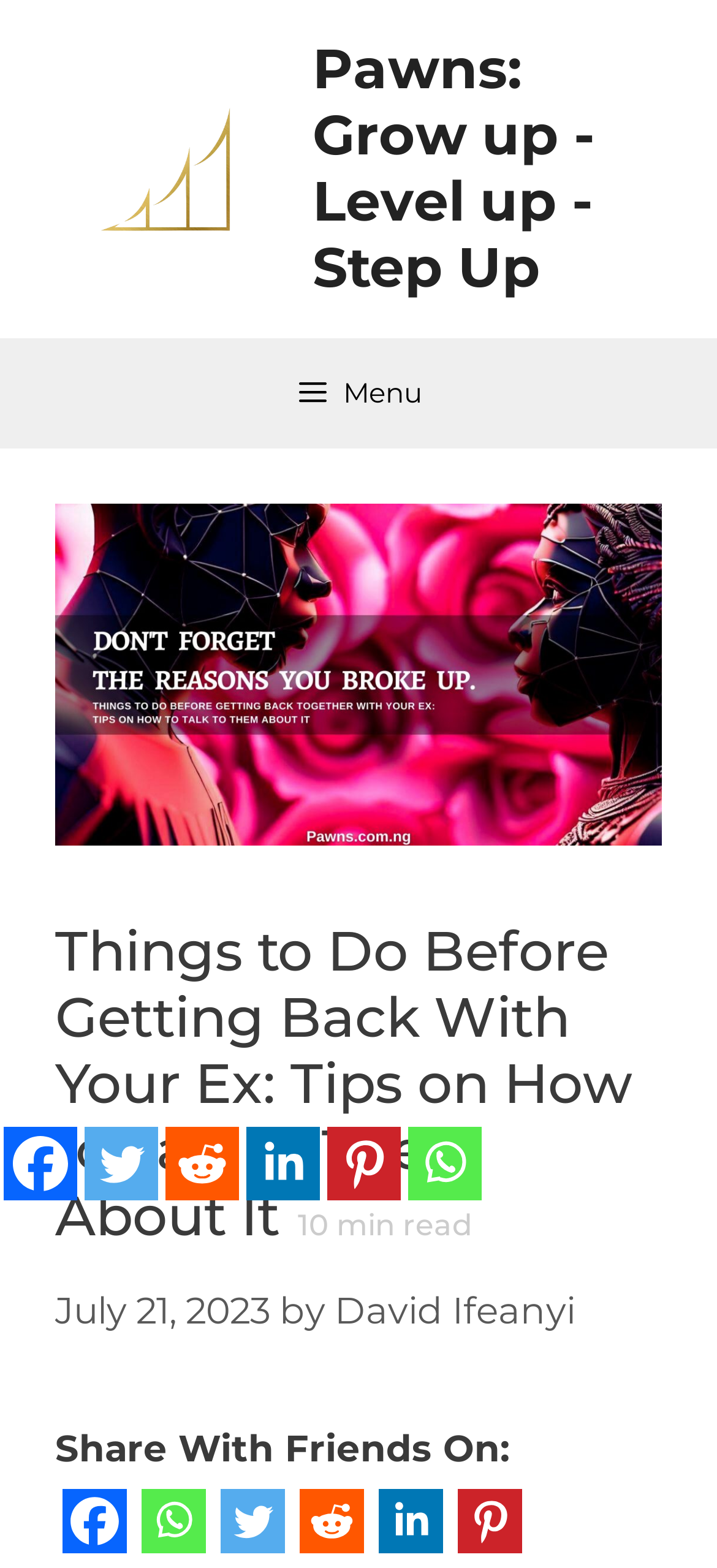Please specify the bounding box coordinates in the format (top-left x, top-left y, bottom-right x, bottom-right y), with all values as floating point numbers between 0 and 1. Identify the bounding box of the UI element described by: title="Twitter"

[0.113, 0.746, 0.226, 0.774]